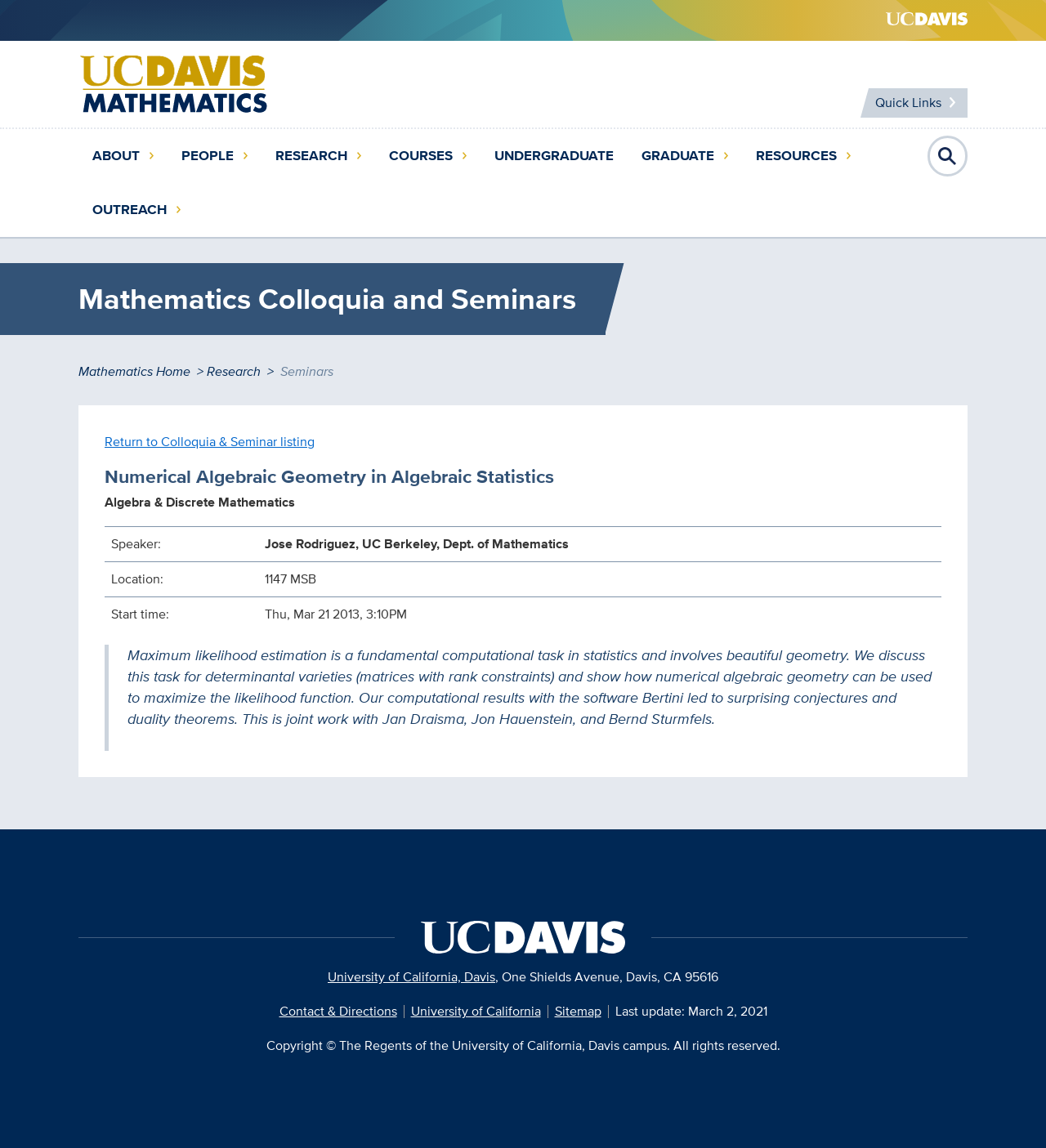Identify the bounding box coordinates of the element that should be clicked to fulfill this task: "View the Mathematics Colloquia and Seminars". The coordinates should be provided as four float numbers between 0 and 1, i.e., [left, top, right, bottom].

[0.0, 0.229, 0.579, 0.292]